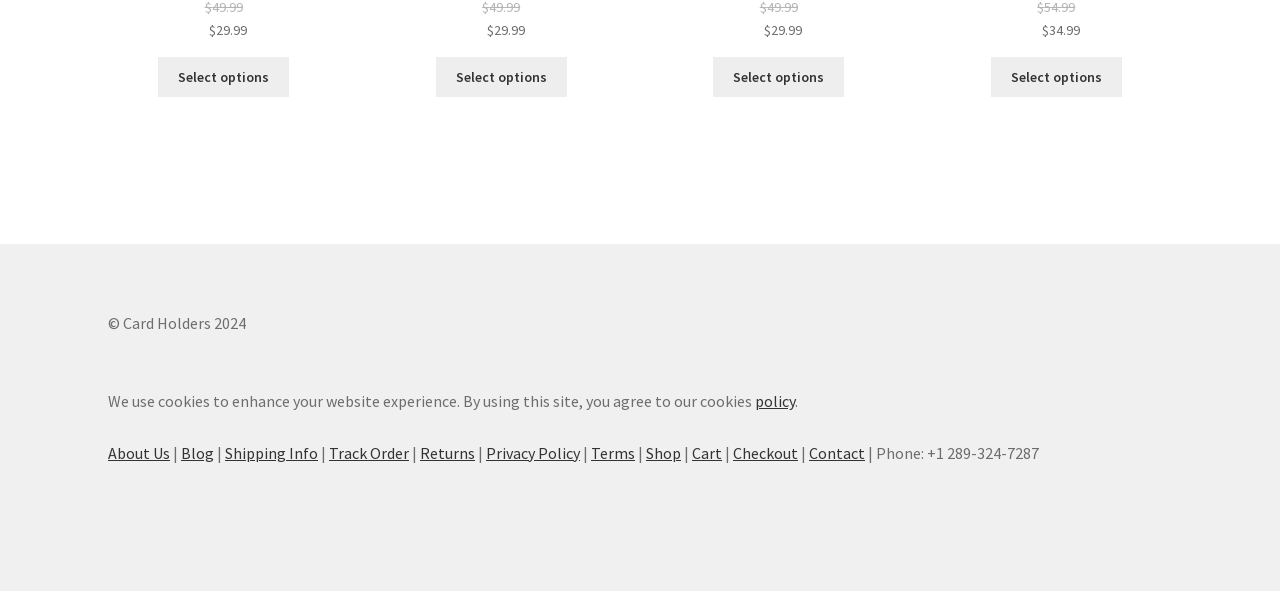Based on the element description "About Us", predict the bounding box coordinates of the UI element.

[0.084, 0.749, 0.133, 0.783]